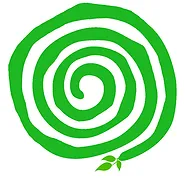Give a one-word or phrase response to the following question: What does the small leaf emerging from the spiral signify?

Growth and healing